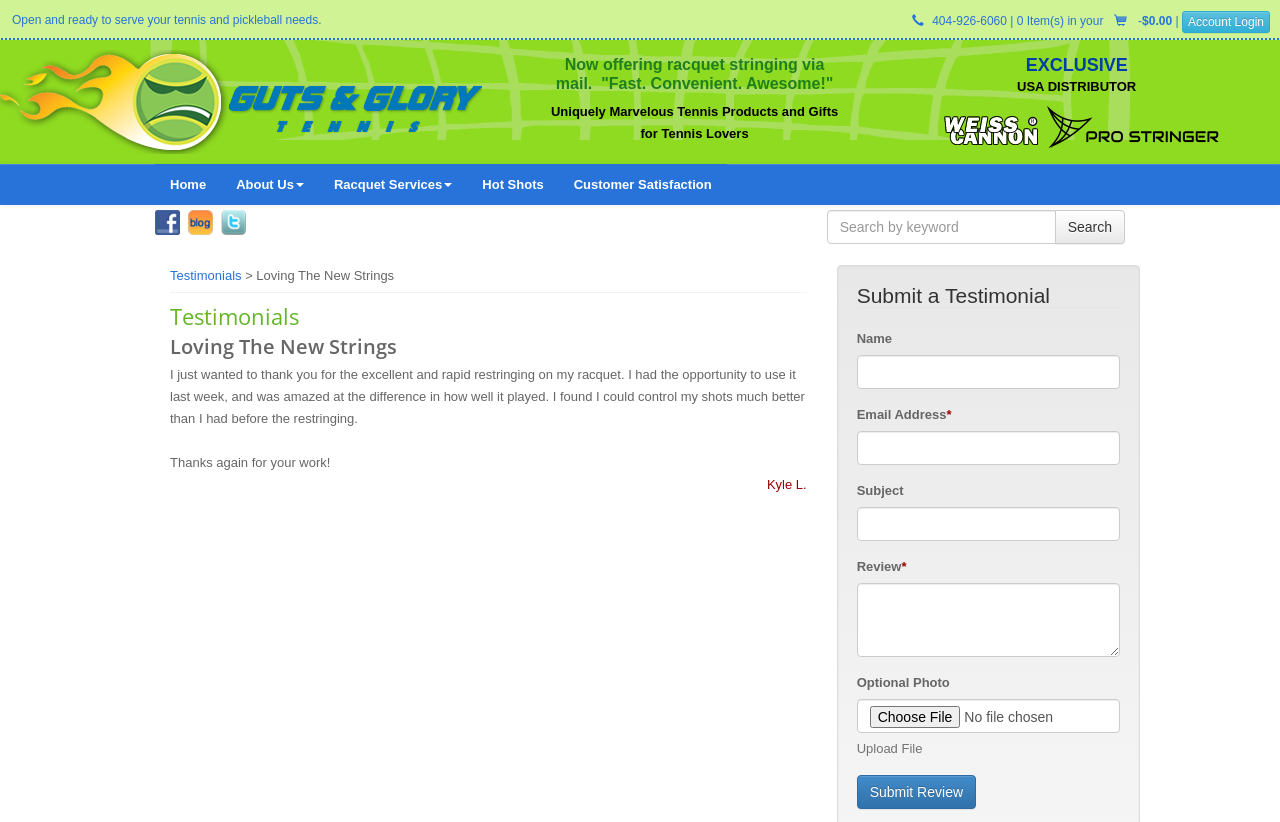Find the bounding box coordinates of the element's region that should be clicked in order to follow the given instruction: "Go to home page". The coordinates should consist of four float numbers between 0 and 1, i.e., [left, top, right, bottom].

[0.121, 0.199, 0.173, 0.249]